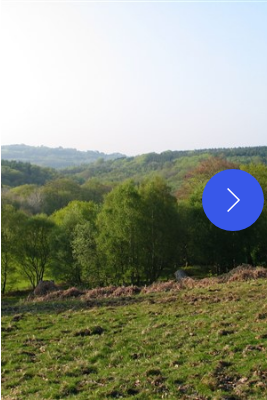What is the purpose of the navigation button on the right side?
Examine the screenshot and reply with a single word or phrase.

to explore further images